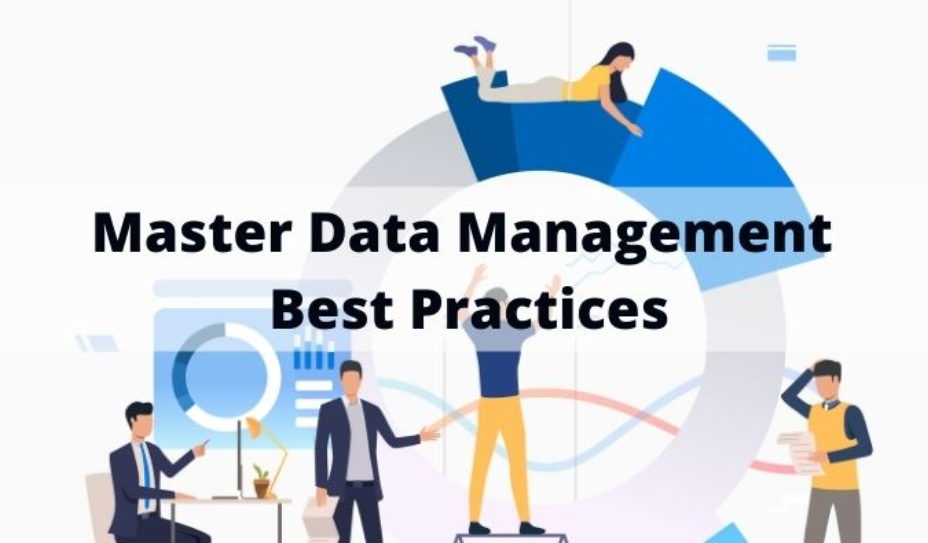Provide an in-depth description of all elements within the image.

This image illustrates the theme of "Master Data Management Best Practices," featuring a modern and vibrant design. In the foreground, you see a group of diverse professionals engaging in collaborative discussions. One individual is pointing at data visualizations displayed on a digital interface, symbolizing the analytical aspect of master data management. Another person is depicted standing confidently, while a third figure appears to be taking notes, emphasizing the importance of documentation and strategy.

In the background, graphical elements such as charts and pie segments represent data organization and workflow integration, illustrating the complex ecosystem within data management. The overall design combines contemporary graphics with engaging imagery, making it clear that effective master data management is pivotal for businesses aiming for consistency and accuracy in their data practices.